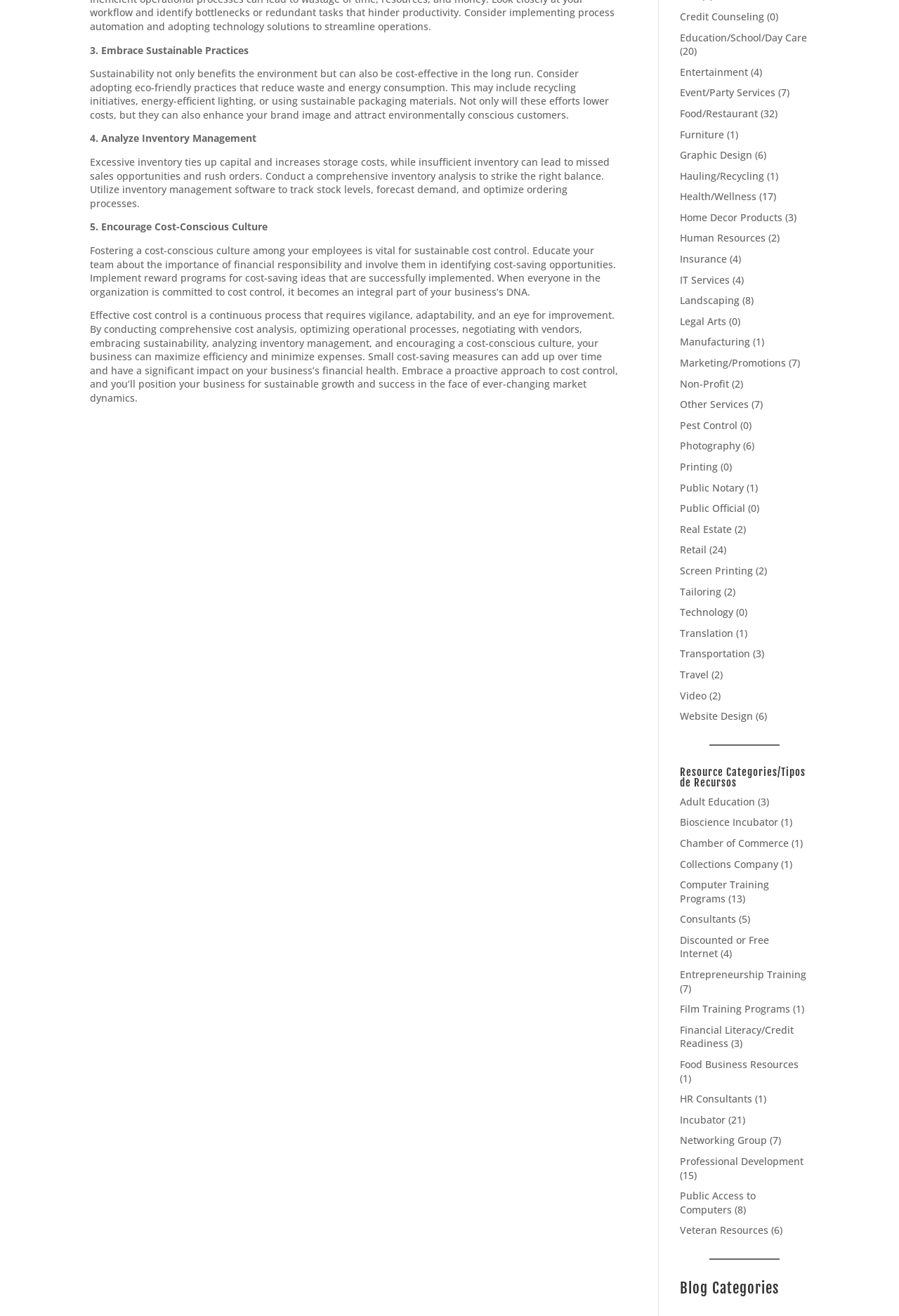Identify the bounding box of the HTML element described here: "Incubator". Provide the coordinates as four float numbers between 0 and 1: [left, top, right, bottom].

[0.756, 0.846, 0.807, 0.856]